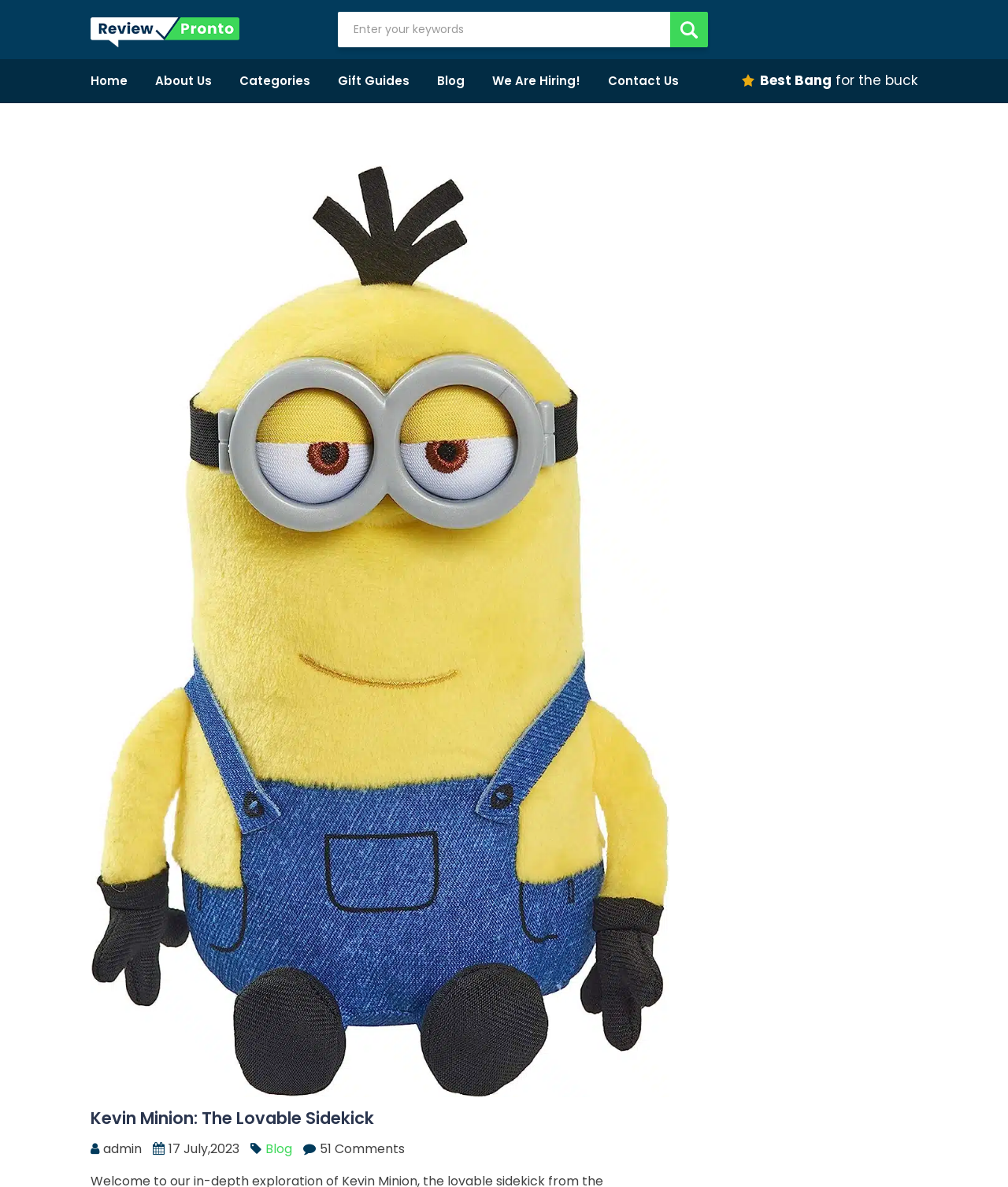Please specify the bounding box coordinates for the clickable region that will help you carry out the instruction: "Visit LinkedIn page".

None